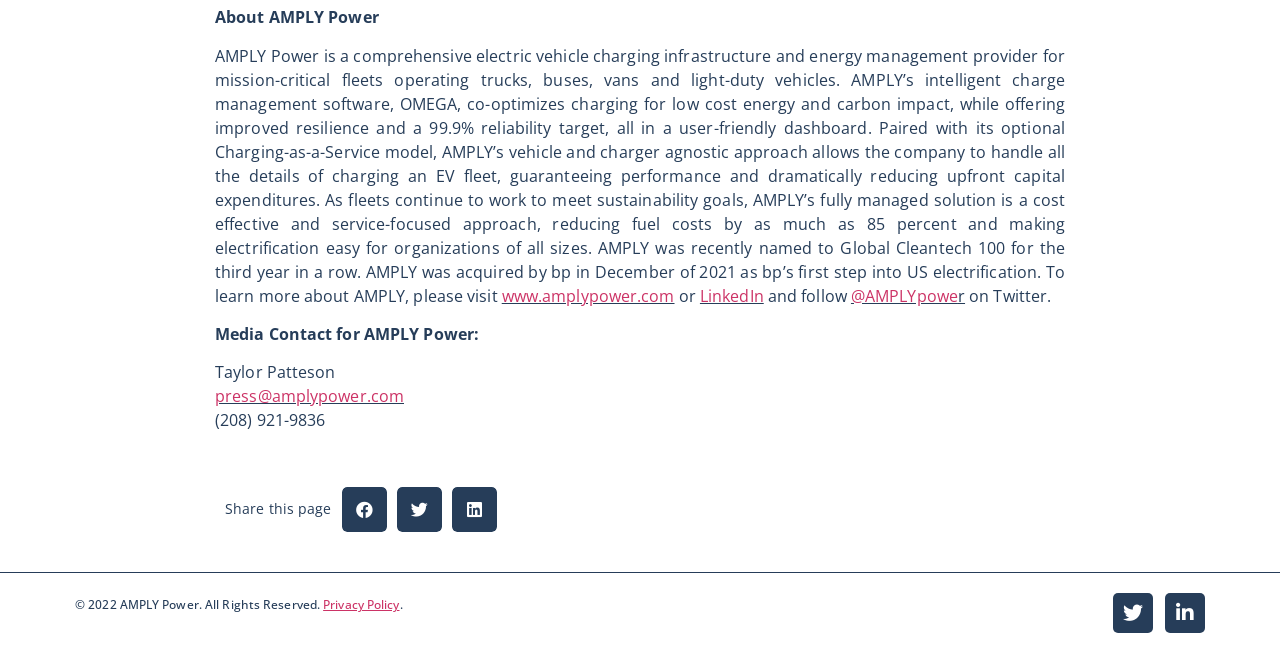Please find the bounding box coordinates for the clickable element needed to perform this instruction: "Contact Taylor Patteson for media inquiries".

[0.168, 0.59, 0.316, 0.624]